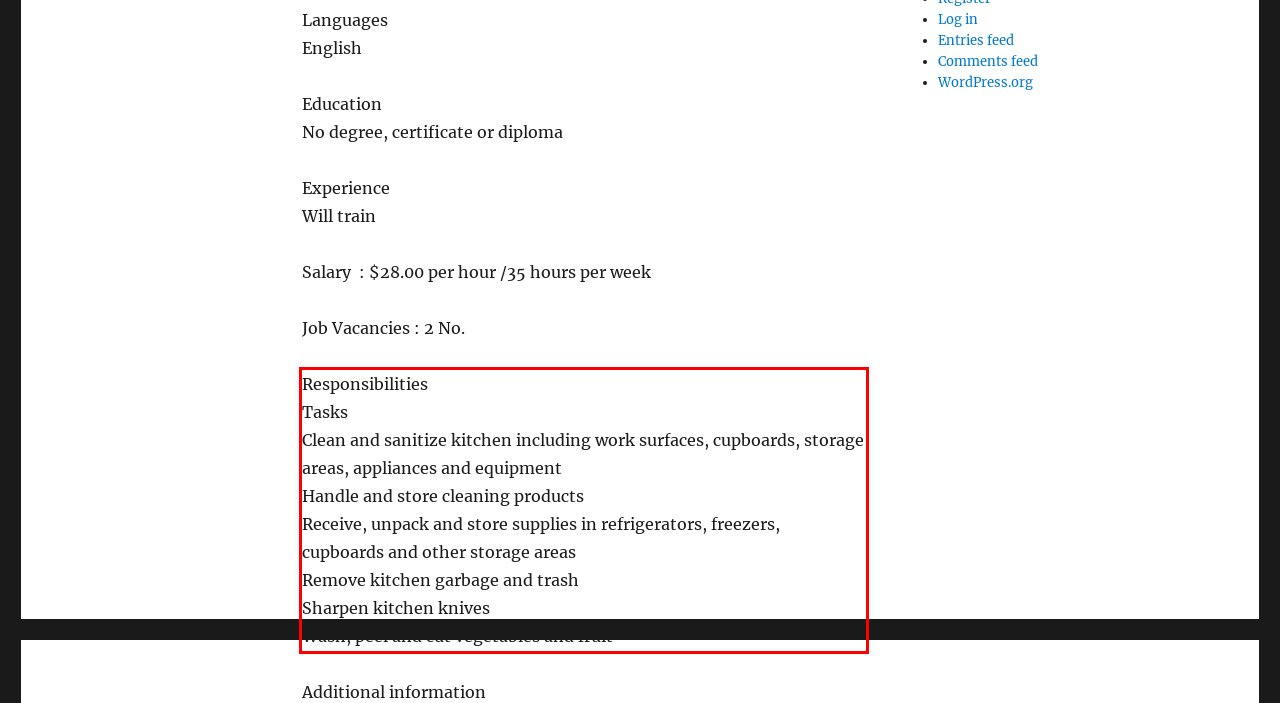Analyze the screenshot of the webpage and extract the text from the UI element that is inside the red bounding box.

Responsibilities Tasks Clean and sanitize kitchen including work surfaces, cupboards, storage areas, appliances and equipment Handle and store cleaning products Receive, unpack and store supplies in refrigerators, freezers, cupboards and other storage areas Remove kitchen garbage and trash Sharpen kitchen knives Wash, peel and cut vegetables and fruit